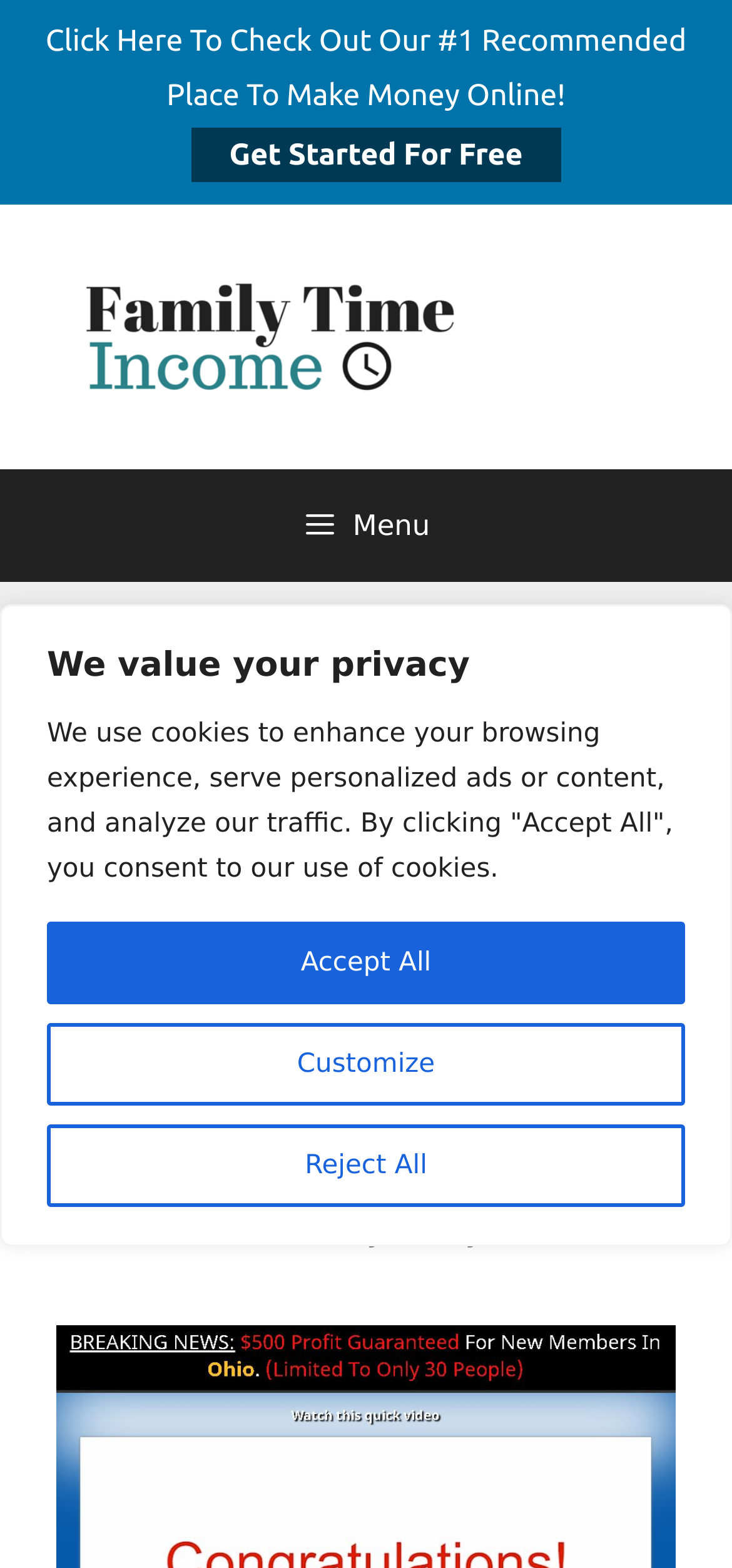Please answer the following question using a single word or phrase: 
What is the recommended place to make money online?

Get Started For Free